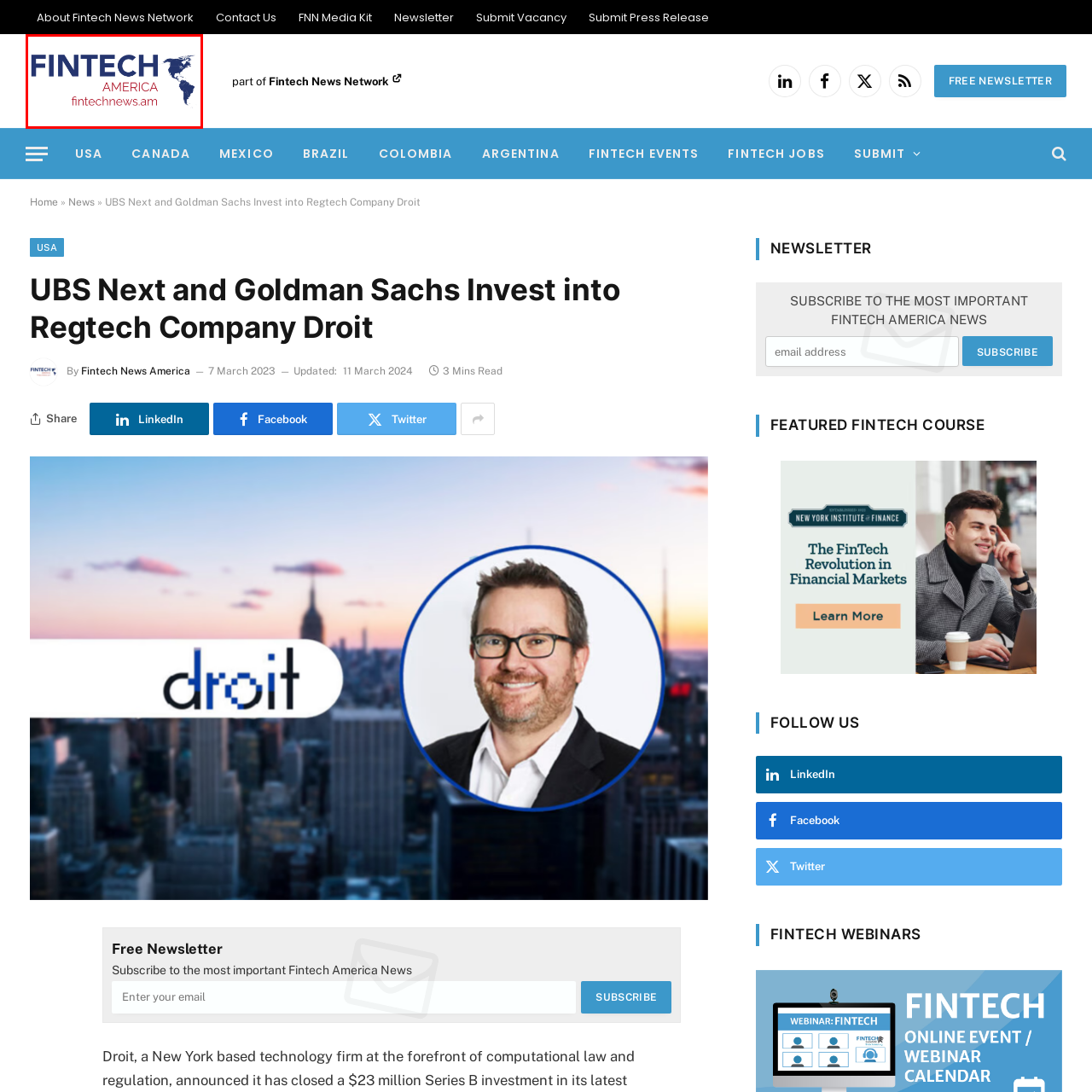Inspect the image within the red box and provide a detailed and thorough answer to the following question: What is the website address displayed beneath the graphic?

The logo and its components are analyzed, and the website address 'fintechnews.am' is found to be displayed beneath the graphic, providing viewers with a direct source for more information.